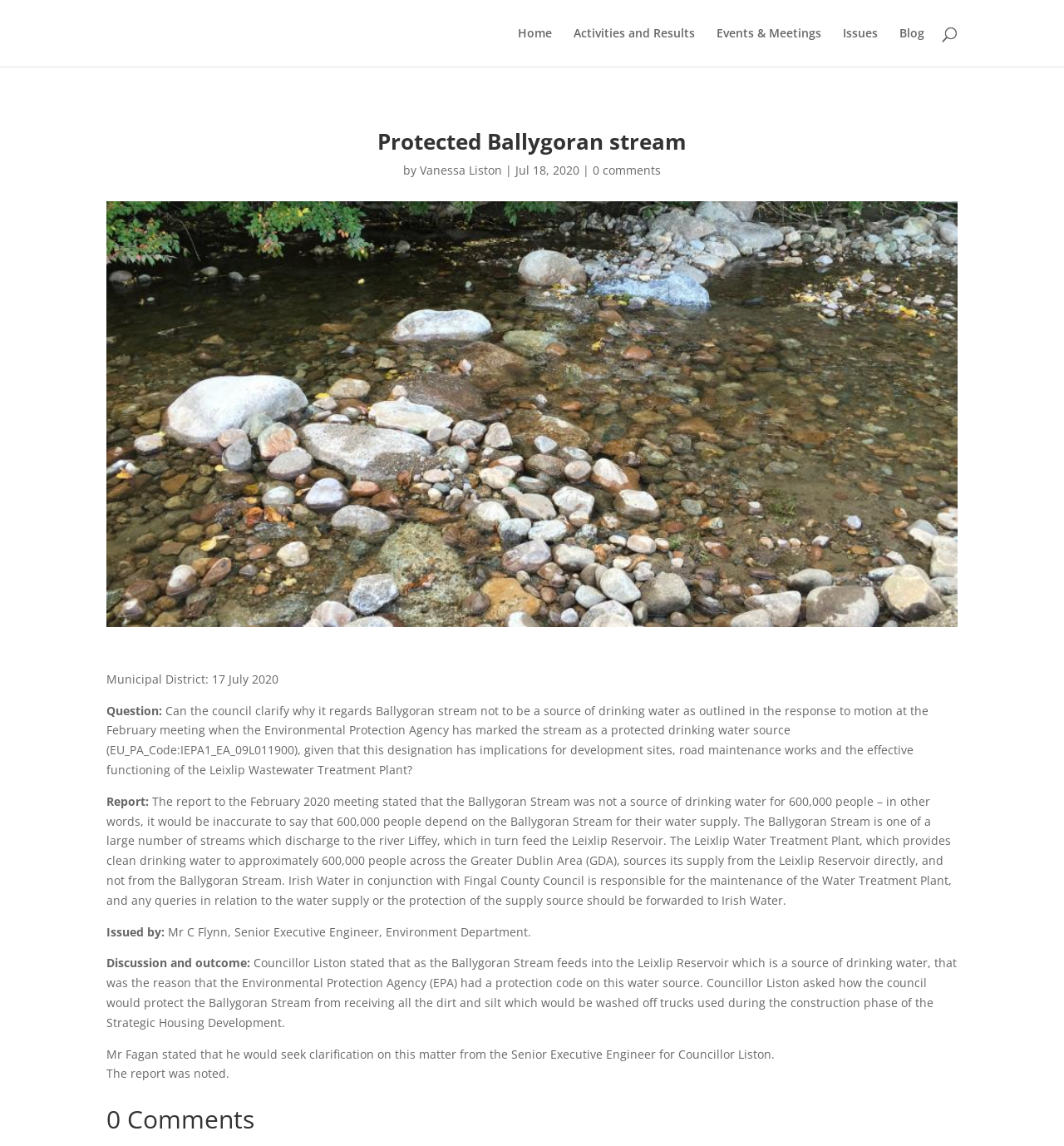What is the name of the stream?
Using the information presented in the image, please offer a detailed response to the question.

I found the answer by looking at the heading 'Protected Ballygoran stream' at the top of the webpage, which suggests that the webpage is about a stream called Ballygoran.